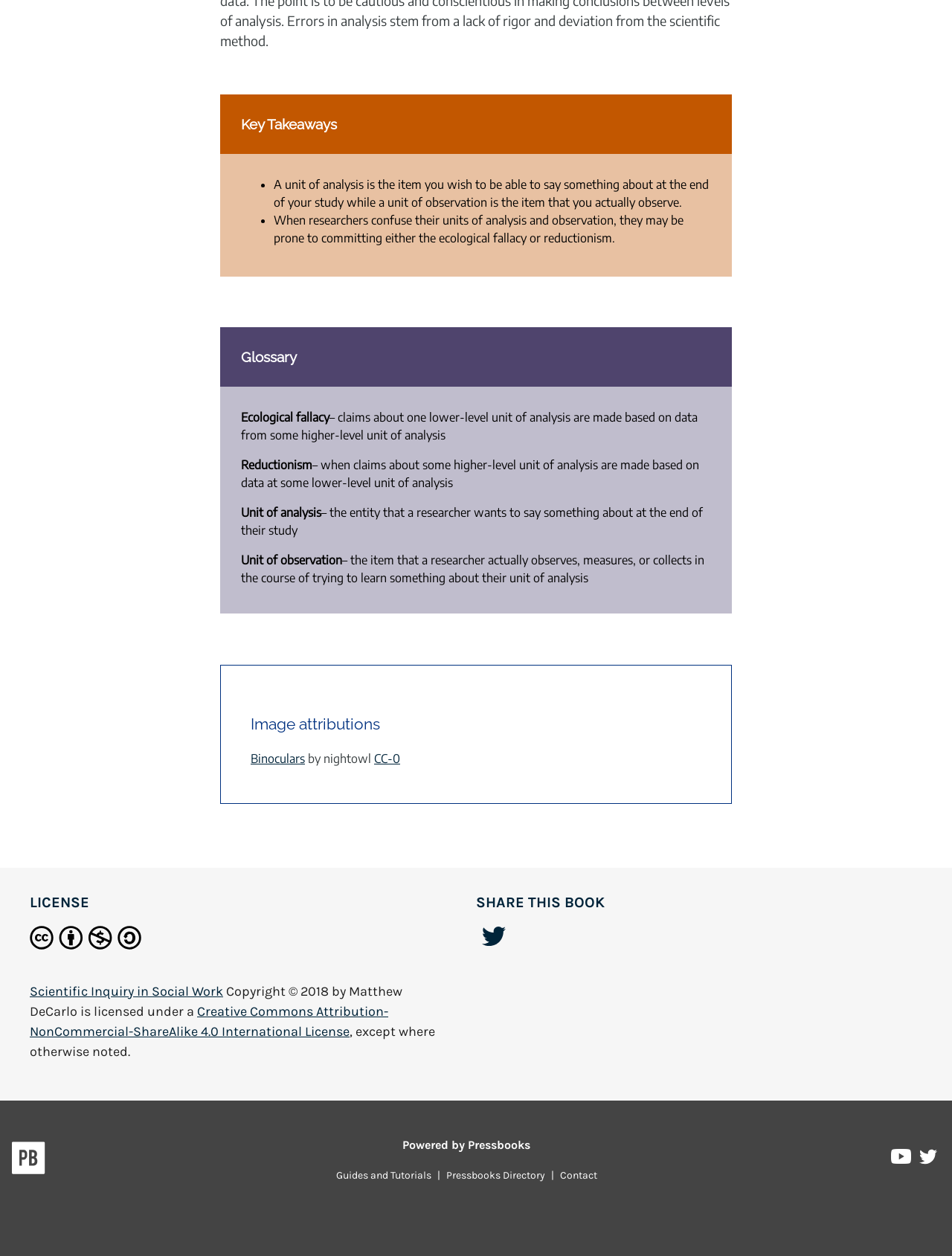What is the platform that powered this book?
Kindly answer the question with as much detail as you can.

The webpage has a link at the bottom that says 'Powered by Pressbooks', indicating that Pressbooks is the platform that powered this book.